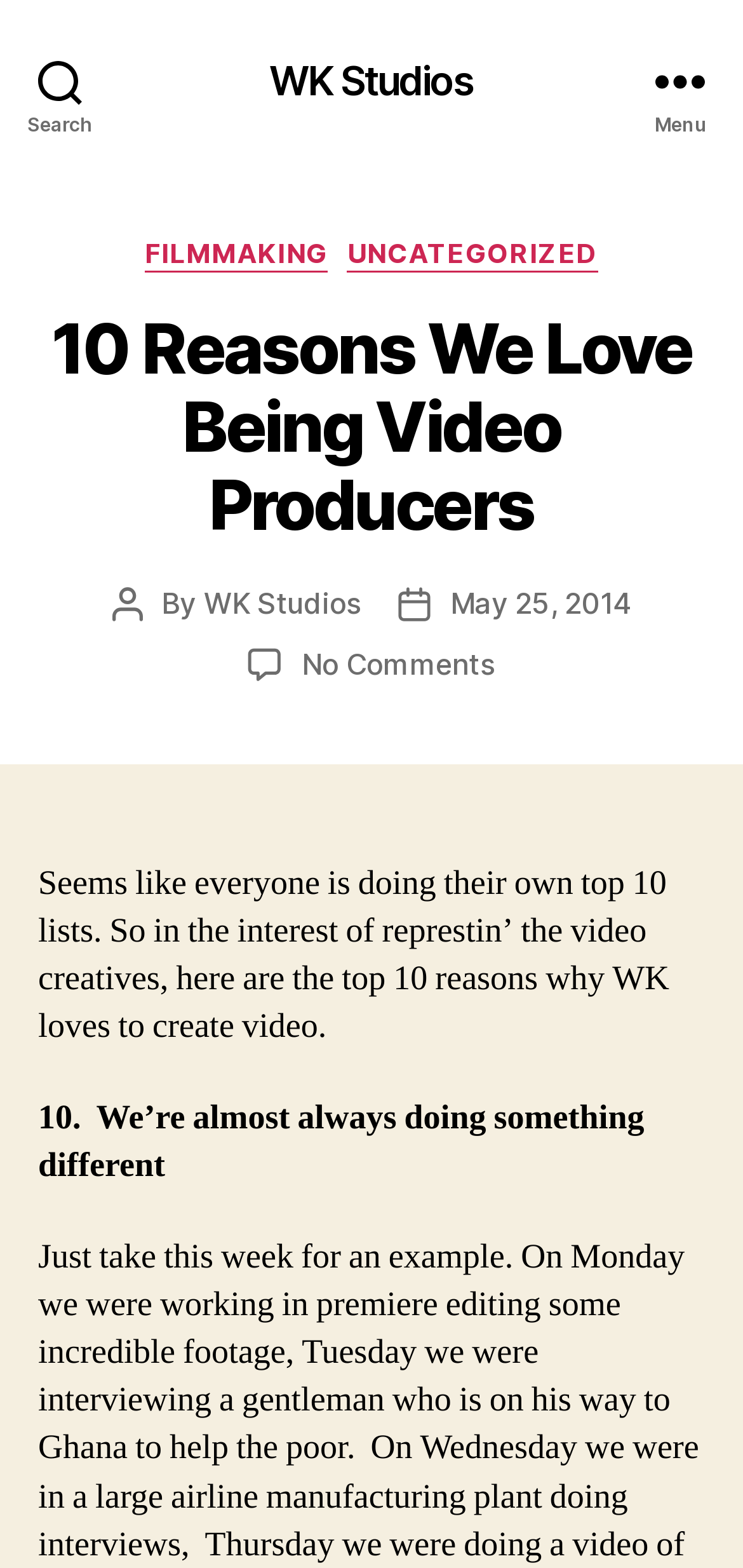Provide a one-word or brief phrase answer to the question:
What is the name of the studio?

WK Studios